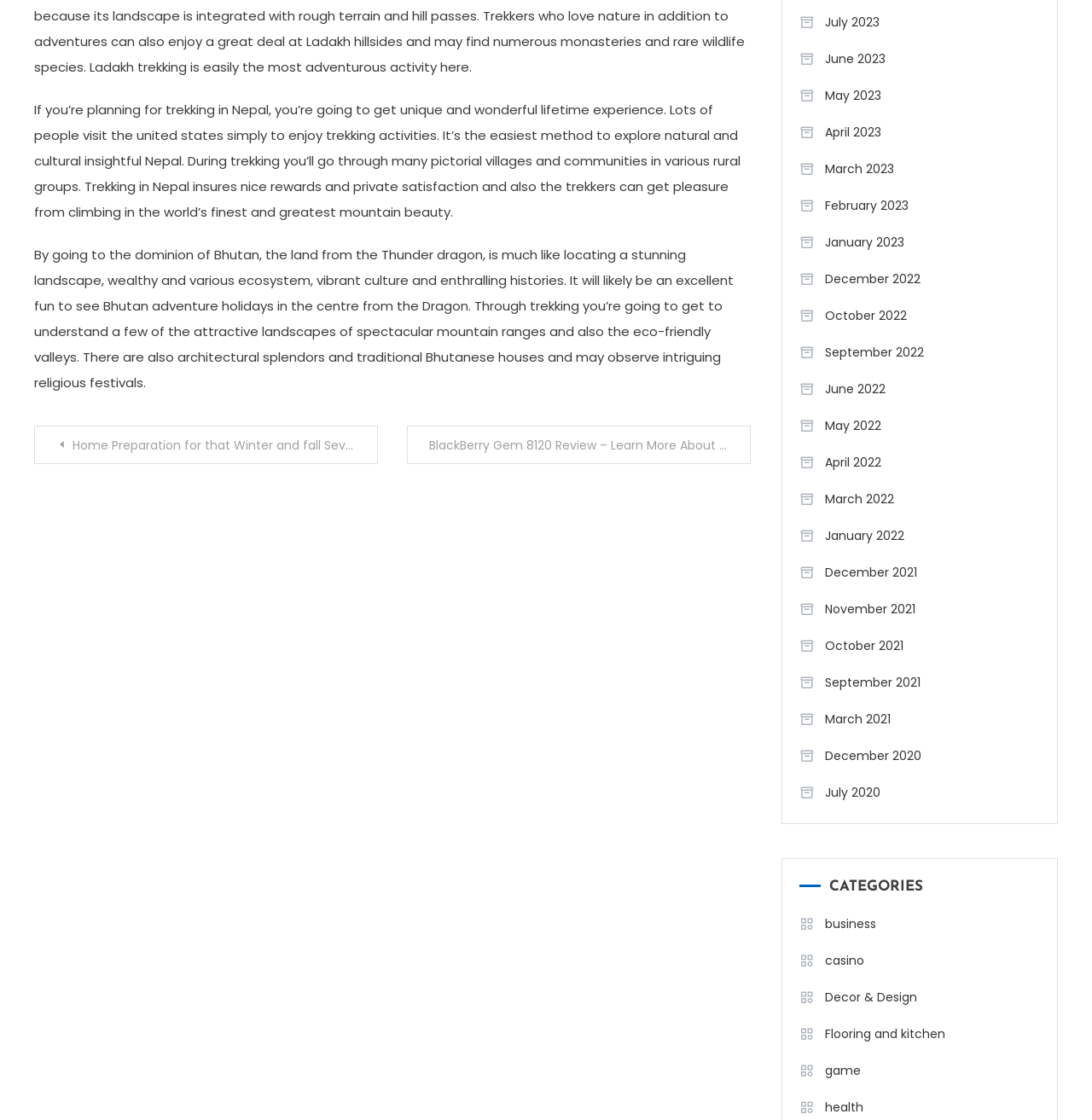Pinpoint the bounding box coordinates of the area that must be clicked to complete this instruction: "View 'Home Preparation for the Winter and fall Several weeks' post".

[0.031, 0.38, 0.346, 0.414]